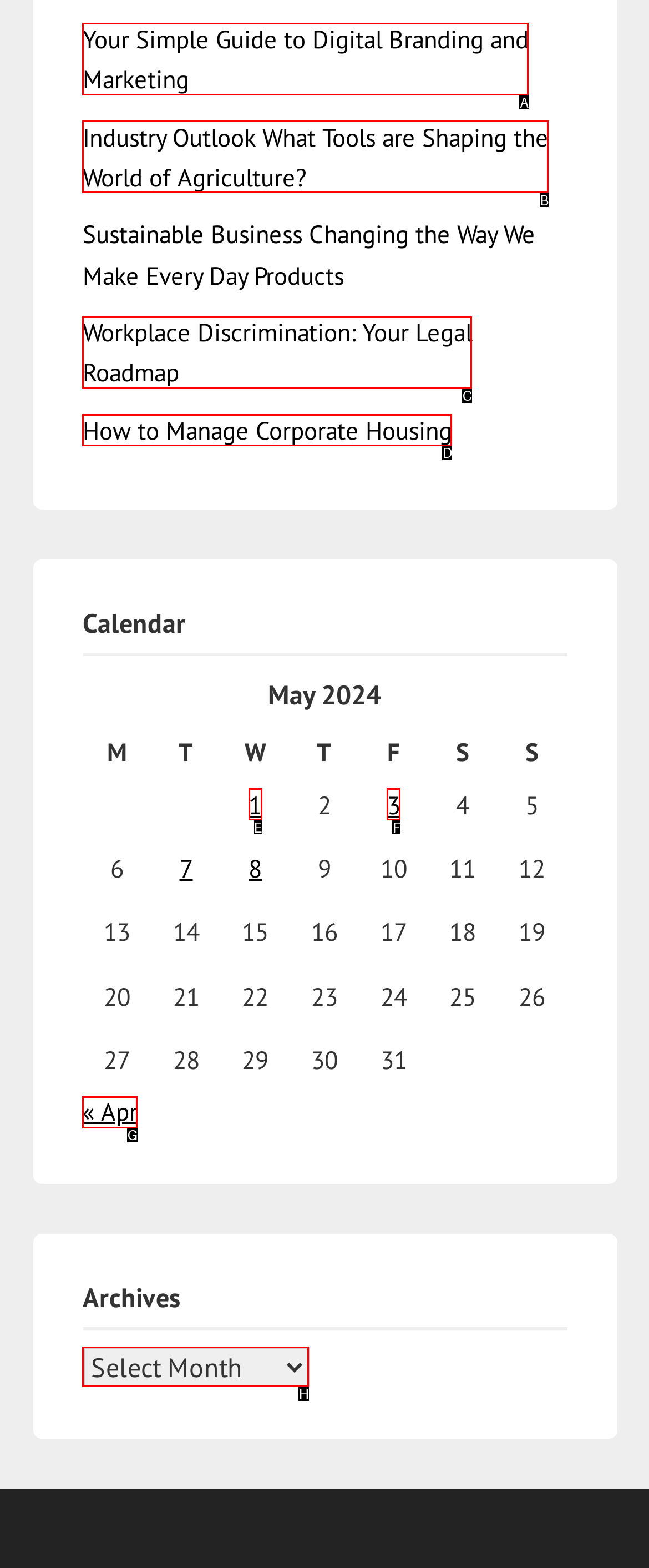Identify the UI element described as: Workplace Discrimination: Your Legal Roadmap
Answer with the option's letter directly.

C